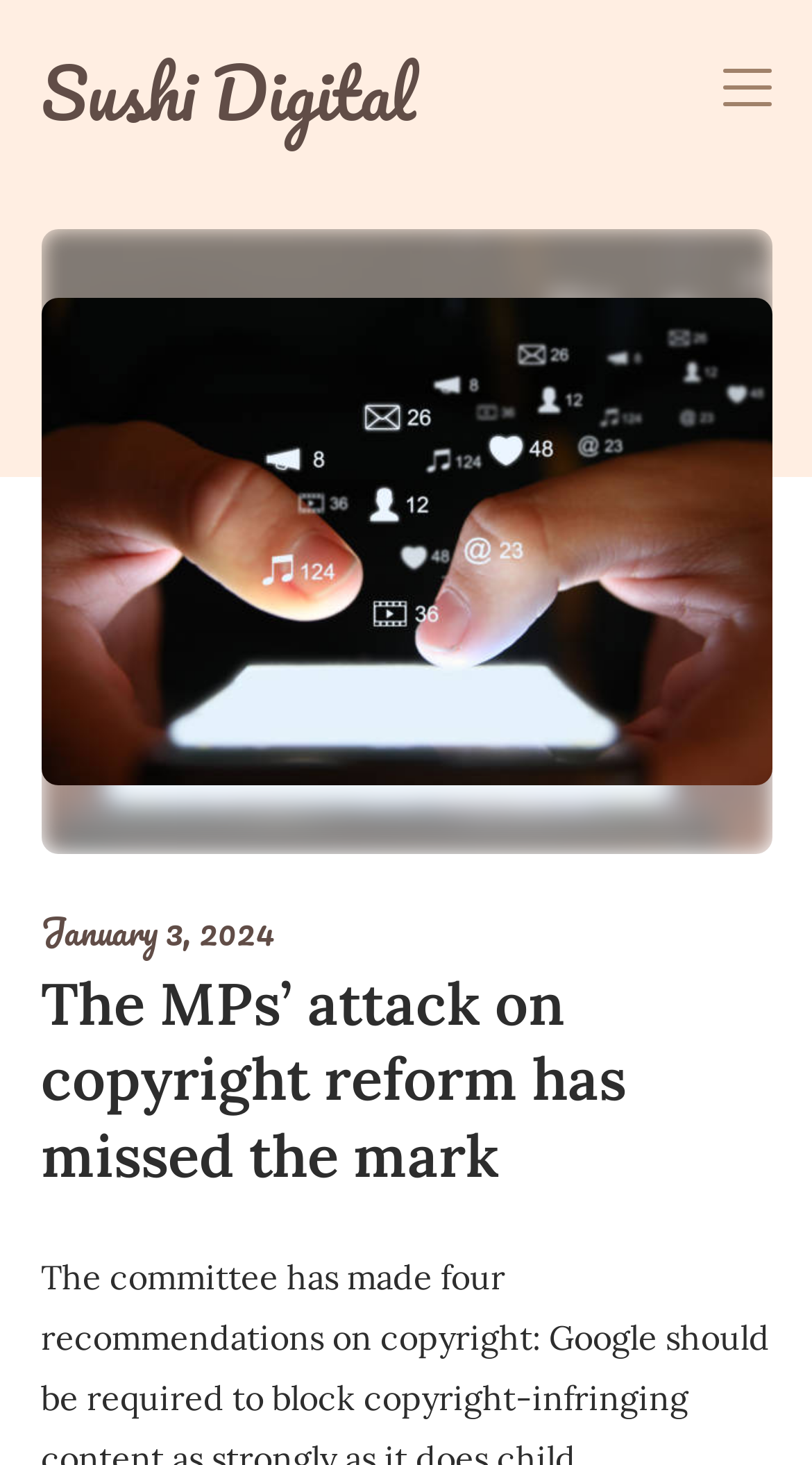Give a short answer to this question using one word or a phrase:
Is there an image on the webpage?

Yes